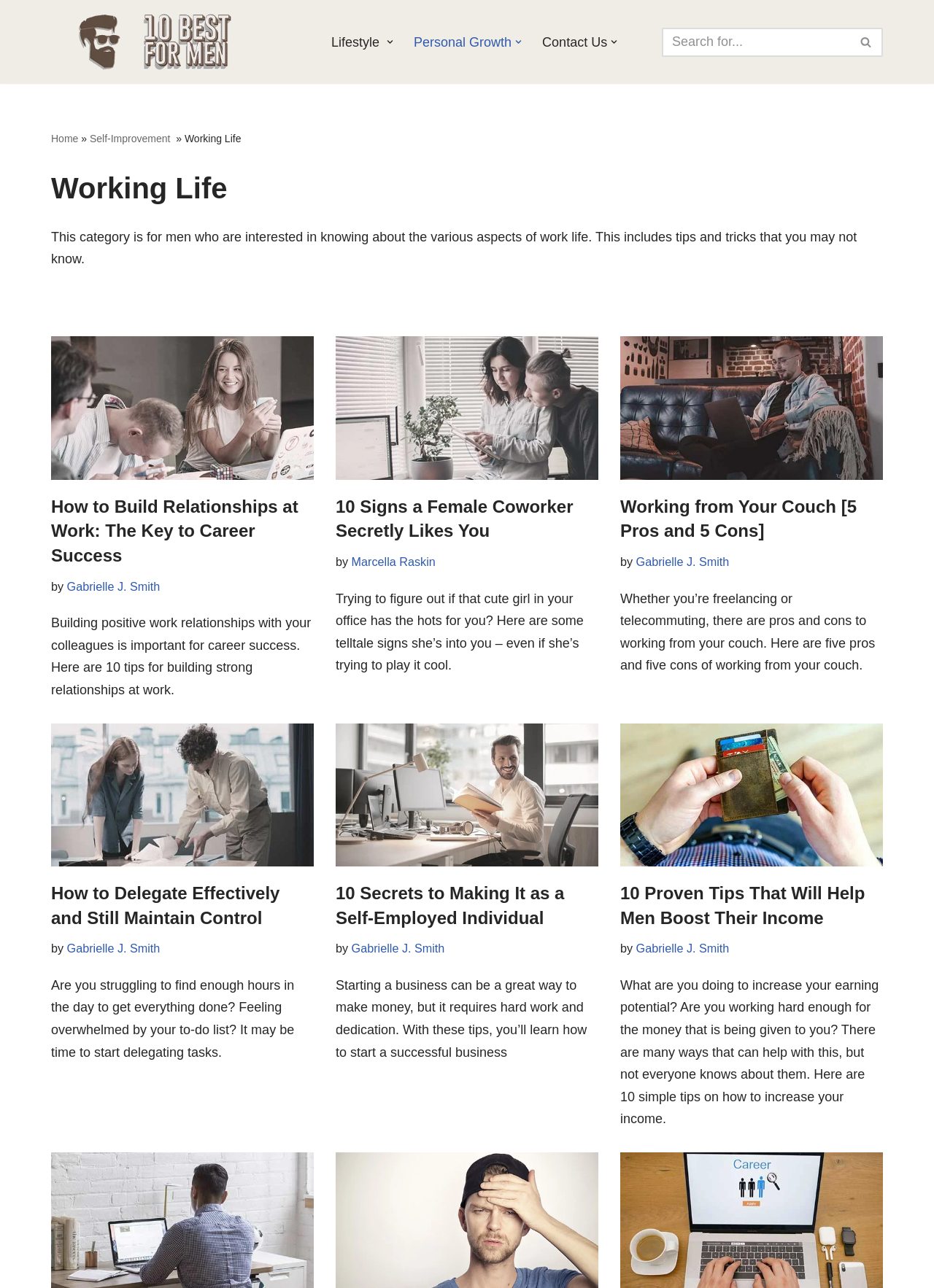How many navigation links are in the primary menu?
Please ensure your answer to the question is detailed and covers all necessary aspects.

By analyzing the webpage structure, I can see that there are 3 navigation links in the primary menu, which are 'Lifestyle', 'Personal Growth', and 'Contact Us'.